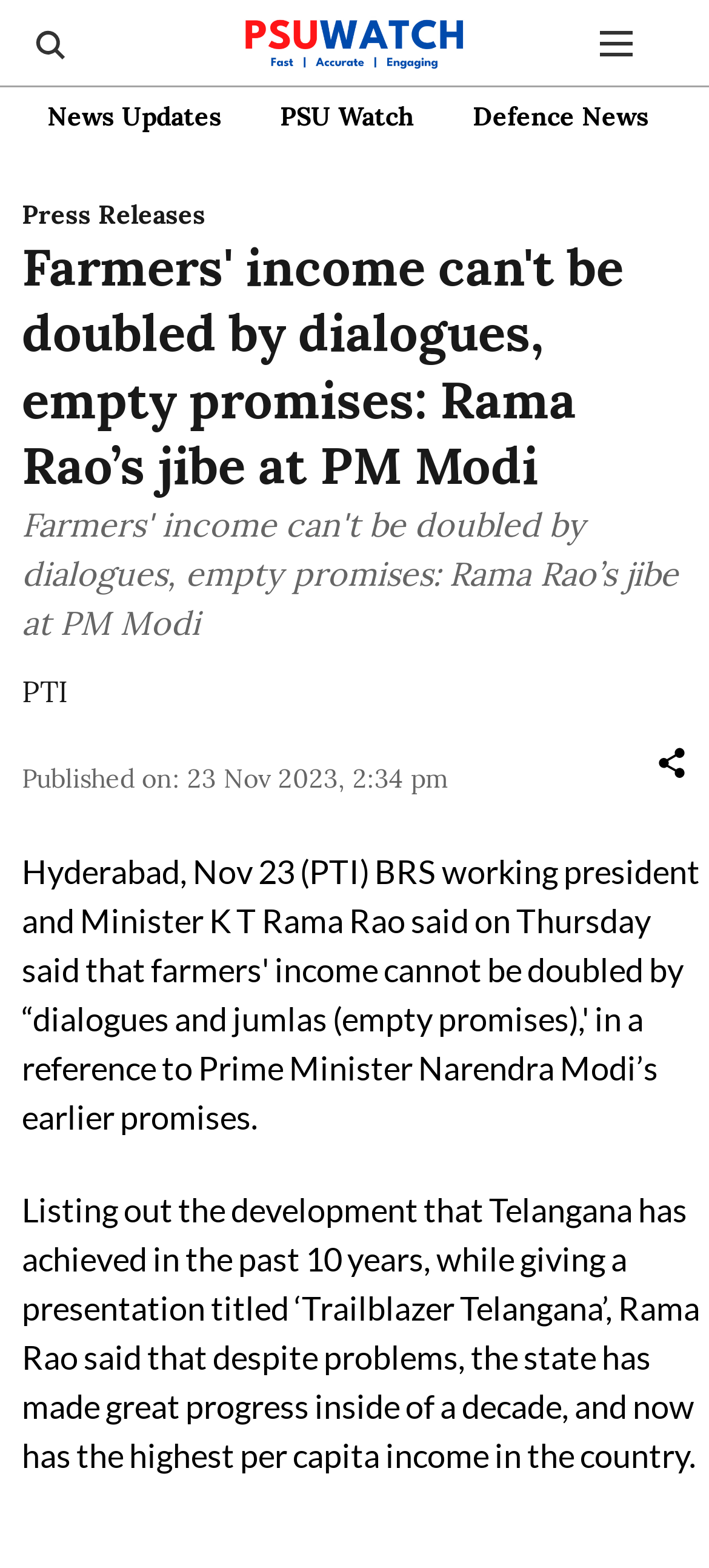What is the topic of the presentation given by Rama Rao?
Please look at the screenshot and answer using one word or phrase.

Trailblazer Telangana